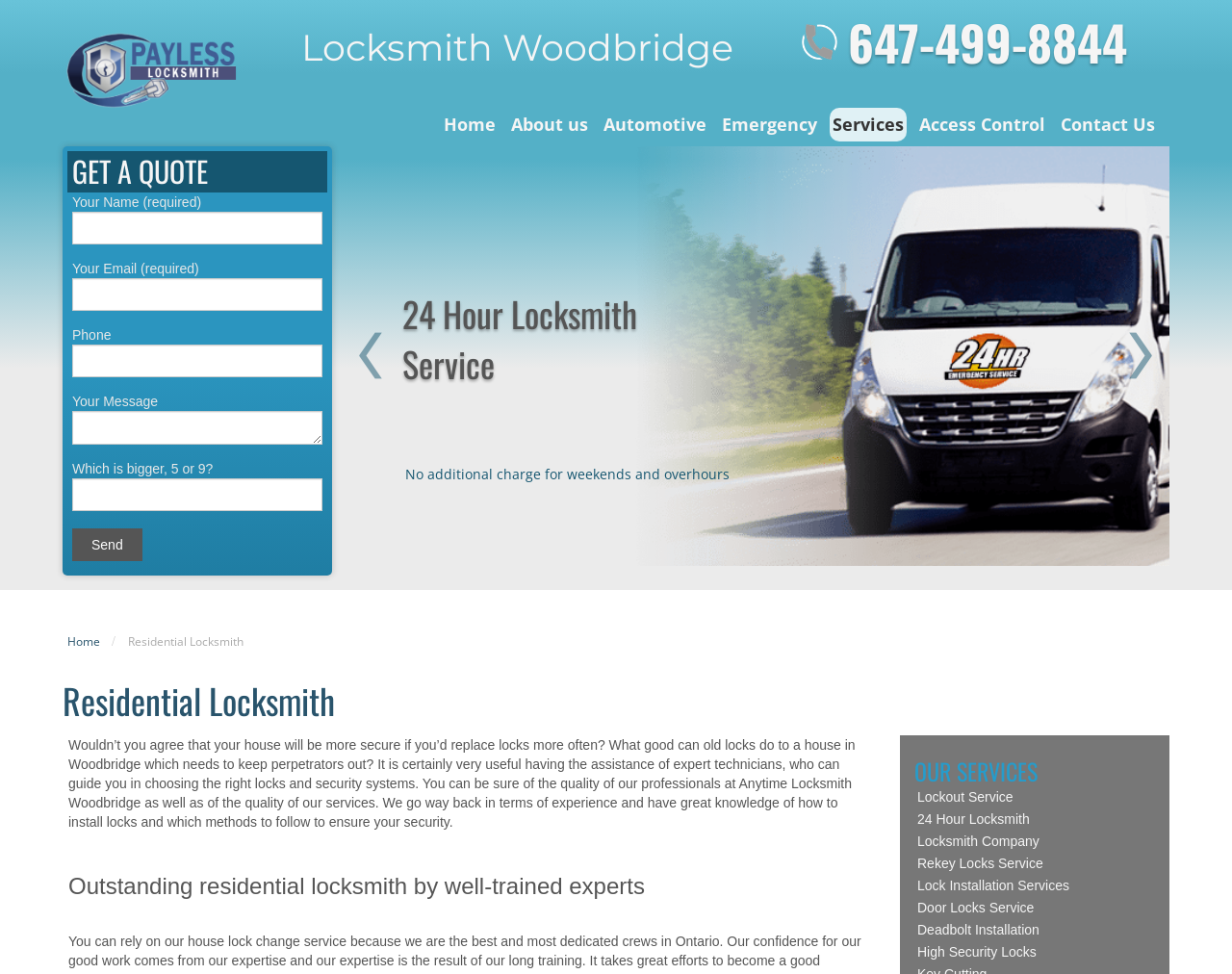Identify the bounding box coordinates for the region of the element that should be clicked to carry out the instruction: "Click the 'Home' link". The bounding box coordinates should be four float numbers between 0 and 1, i.e., [left, top, right, bottom].

[0.358, 0.111, 0.405, 0.145]